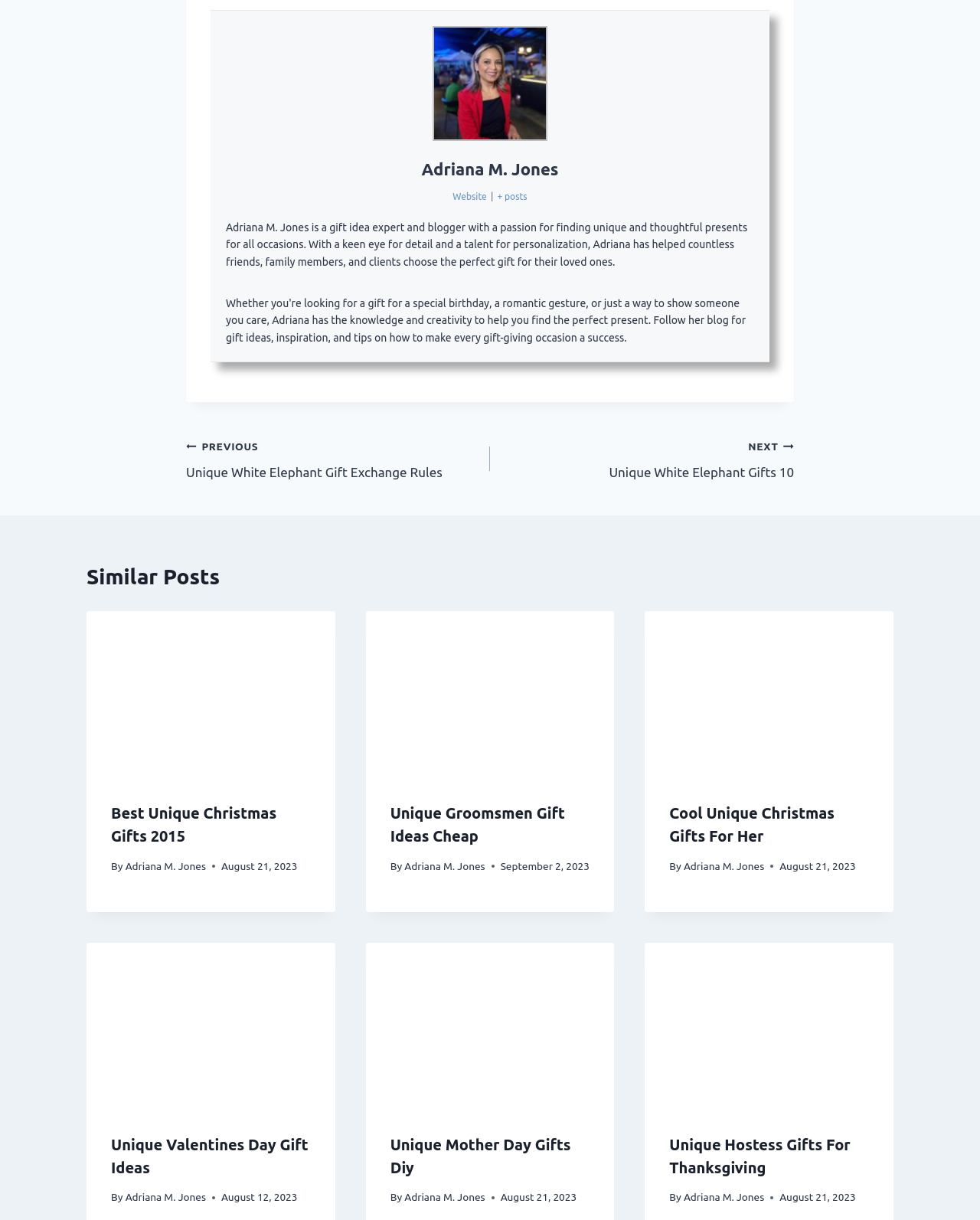Identify the bounding box coordinates of the region that needs to be clicked to carry out this instruction: "Read more about 'Unlocking the Mysteries of ALD-52: A Journey into Psychedelic Exploration'". Provide these coordinates as four float numbers ranging from 0 to 1, i.e., [left, top, right, bottom].

None